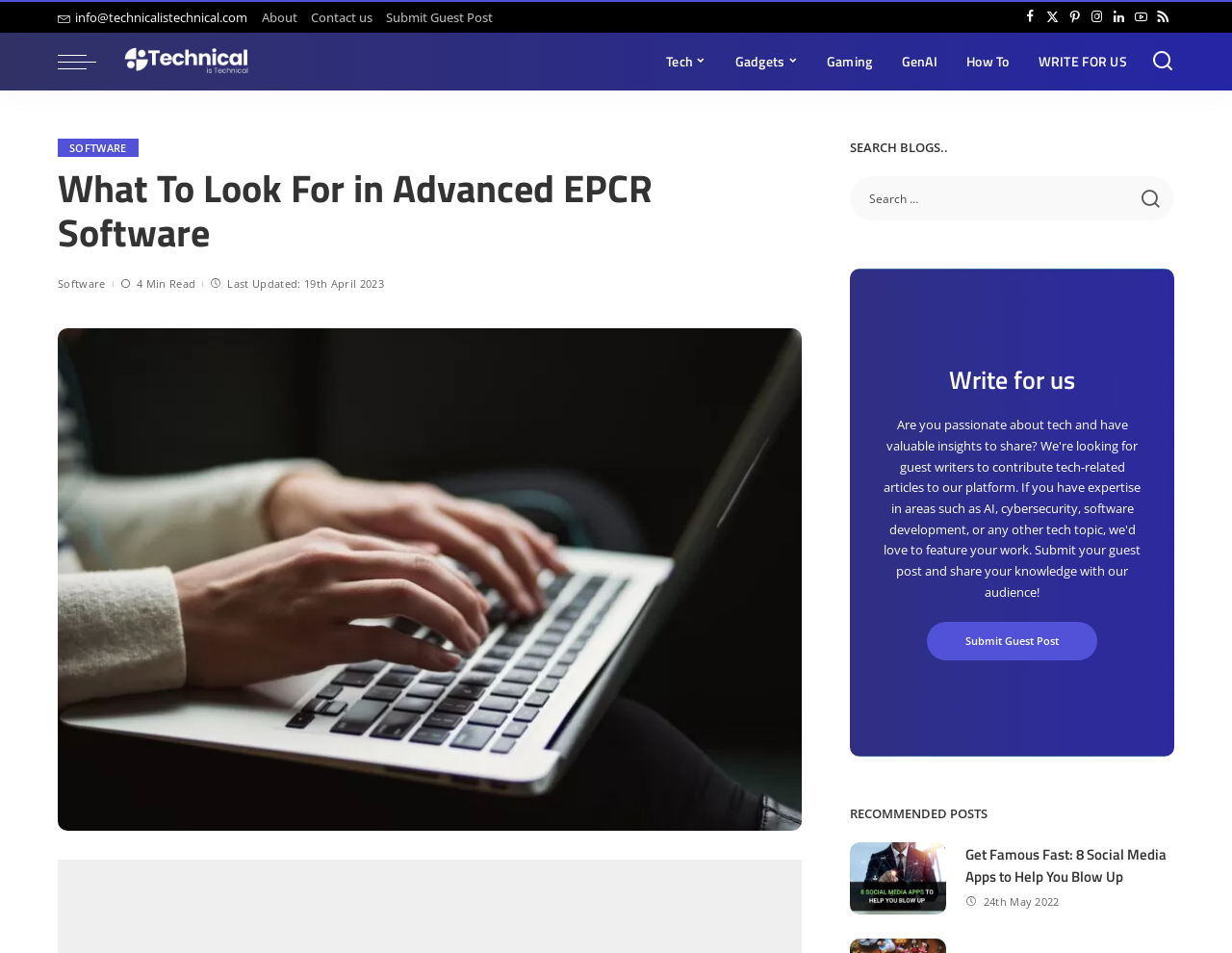Provide a one-word or one-phrase answer to the question:
What is the date of the last update of the webpage?

19th April 2023